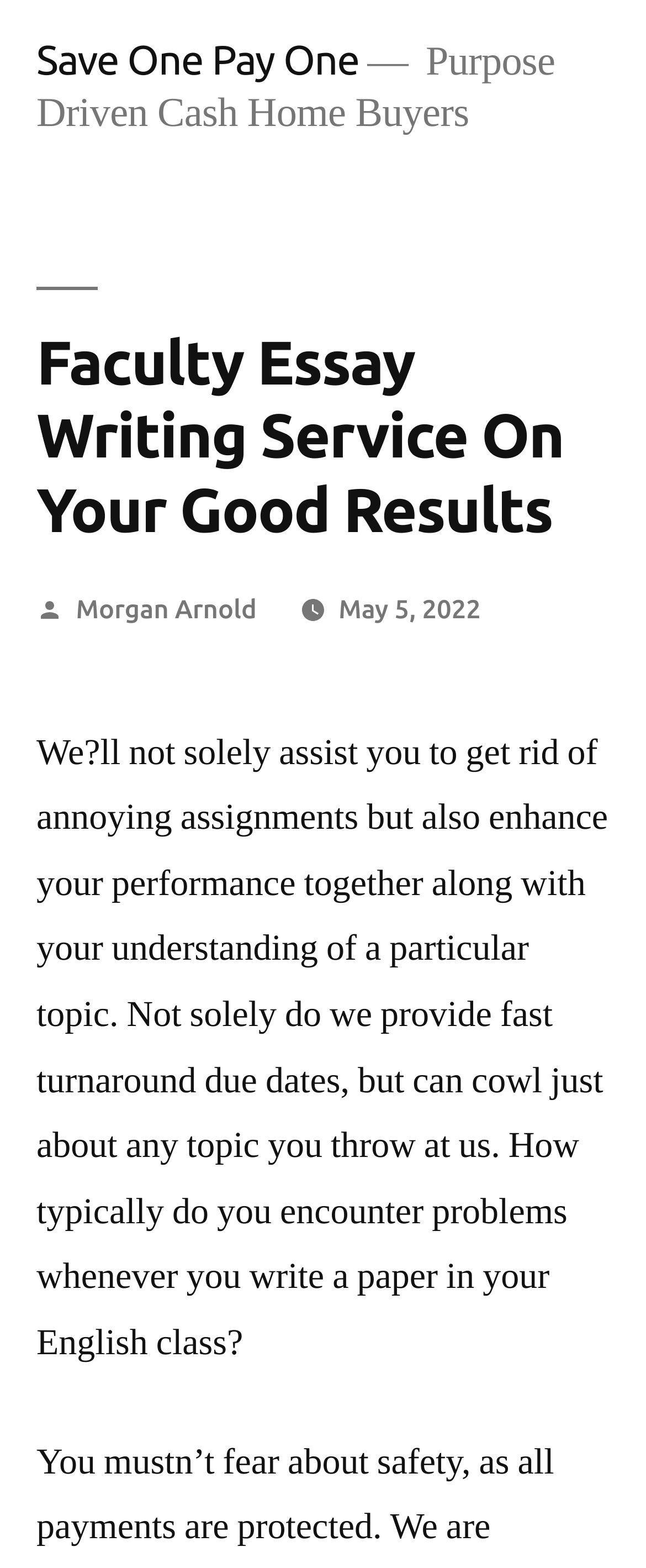What is the name of the faculty essay writing service?
Answer the question with a detailed explanation, including all necessary information.

The name of the faculty essay writing service can be found in the top-left corner of the webpage, where it is written as 'Faculty Essay Writing Service On Your Good Results - Save One Pay One'. The 'Save One Pay One' part is a link, indicating that it is the name of the service.